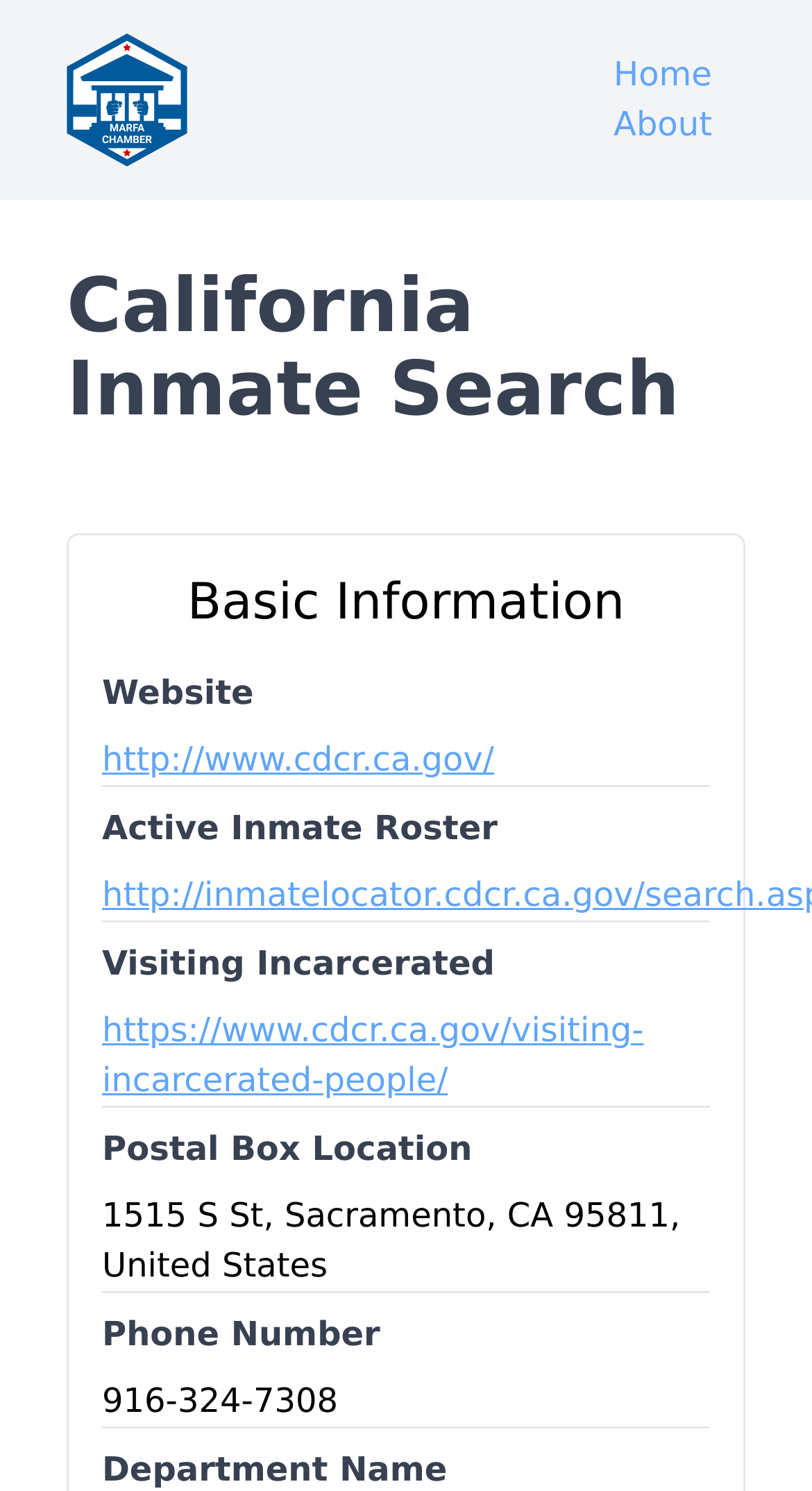Bounding box coordinates should be provided in the format (top-left x, top-left y, bottom-right x, bottom-right y) with all values between 0 and 1. Identify the bounding box for this UI element: http://www.cdcr.ca.gov/

[0.126, 0.493, 0.874, 0.527]